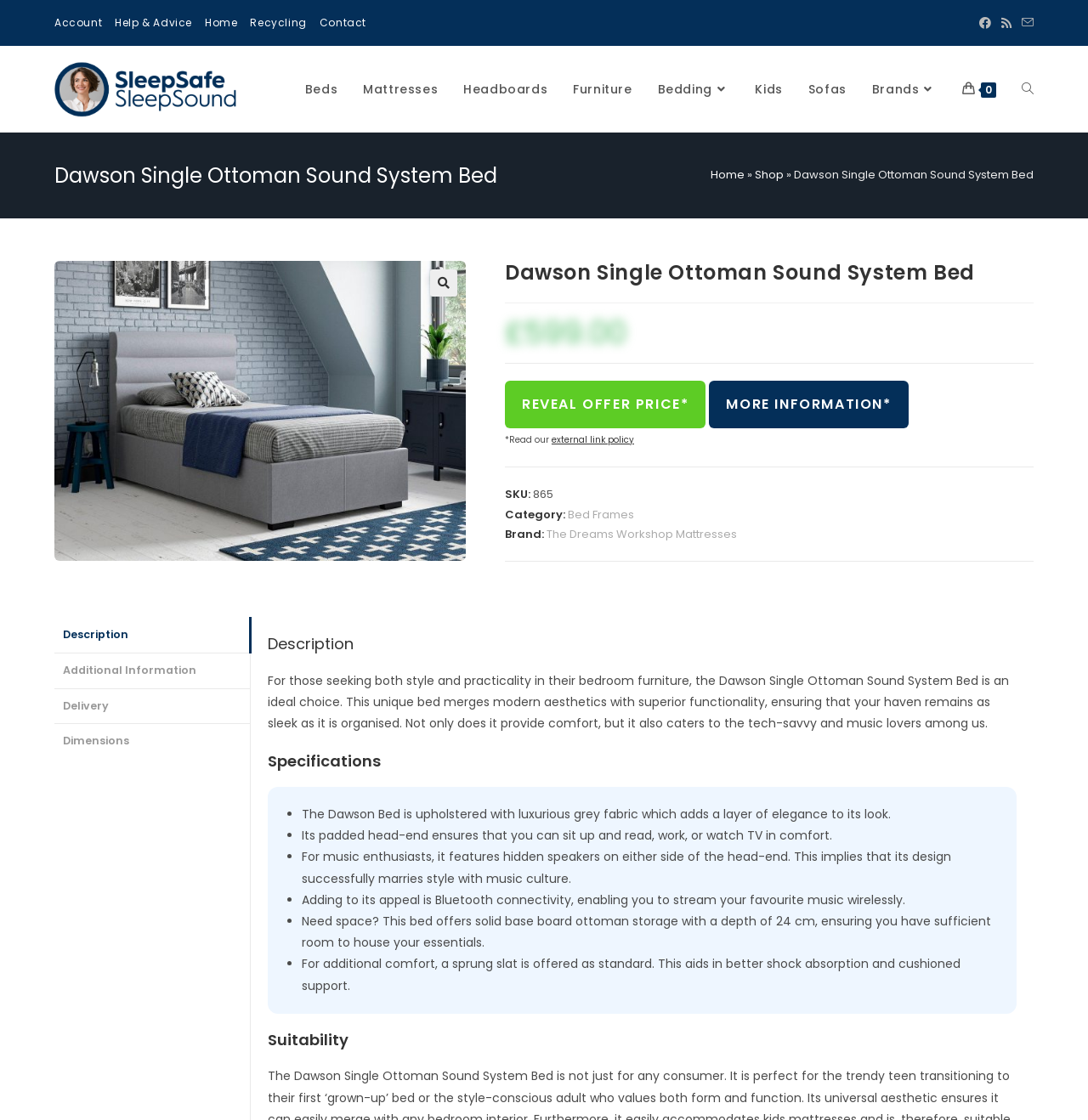Please determine the bounding box coordinates of the area that needs to be clicked to complete this task: 'Reveal offer price'. The coordinates must be four float numbers between 0 and 1, formatted as [left, top, right, bottom].

[0.464, 0.34, 0.649, 0.382]